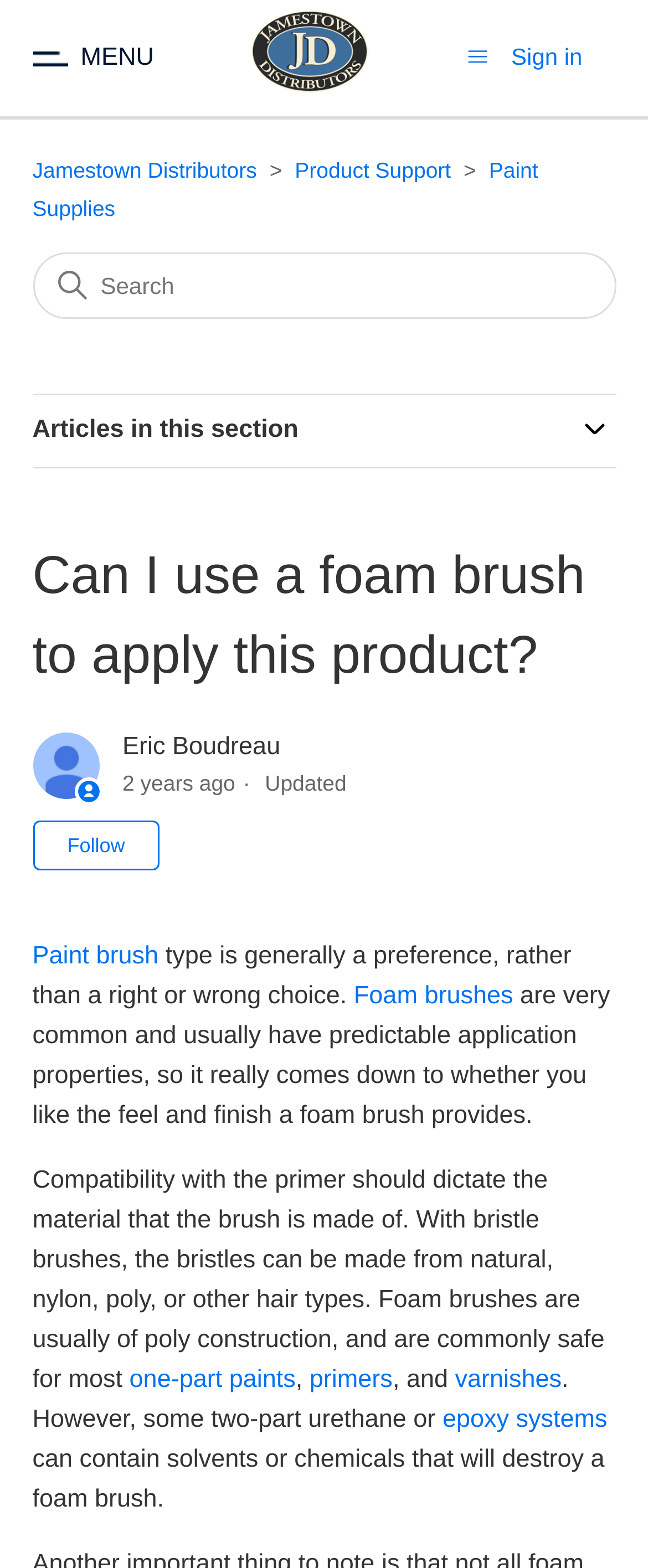Please identify the coordinates of the bounding box that should be clicked to fulfill this instruction: "Follow Article".

[0.05, 0.523, 0.247, 0.555]